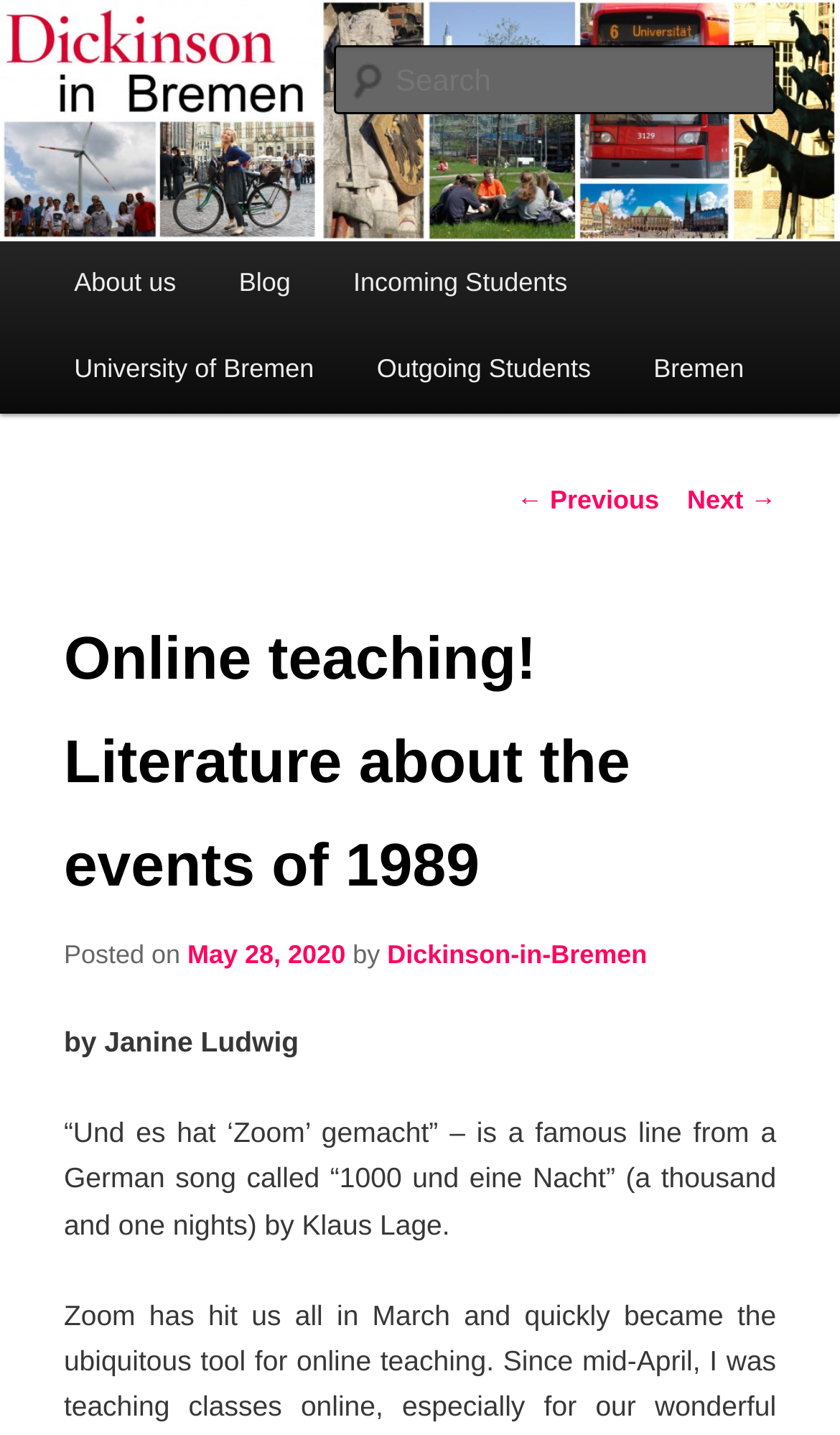Please identify the bounding box coordinates of the element's region that should be clicked to execute the following instruction: "Search for something". The bounding box coordinates must be four float numbers between 0 and 1, i.e., [left, top, right, bottom].

[0.396, 0.032, 0.924, 0.08]